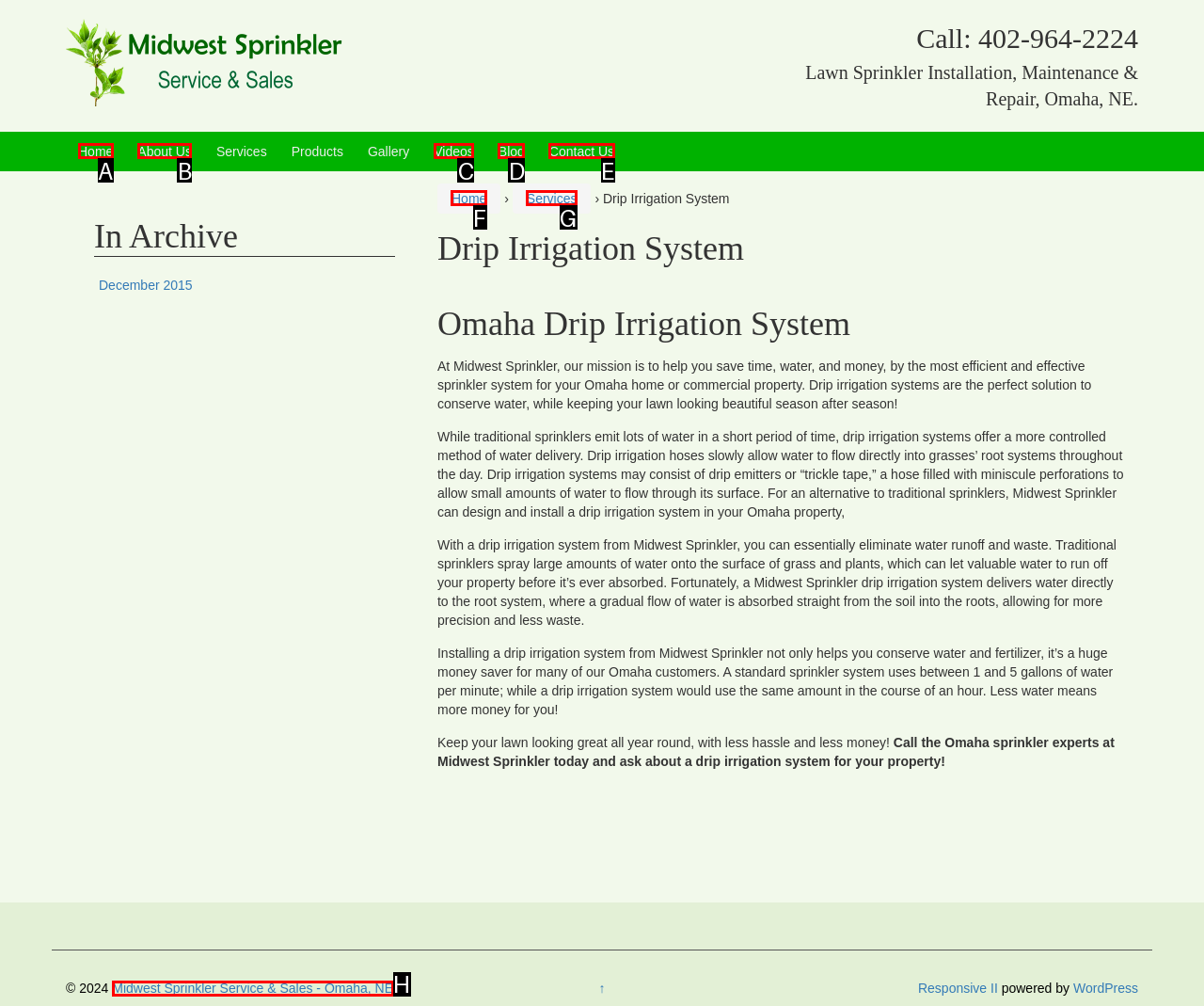Using the description: About Us, find the corresponding HTML element. Provide the letter of the matching option directly.

B